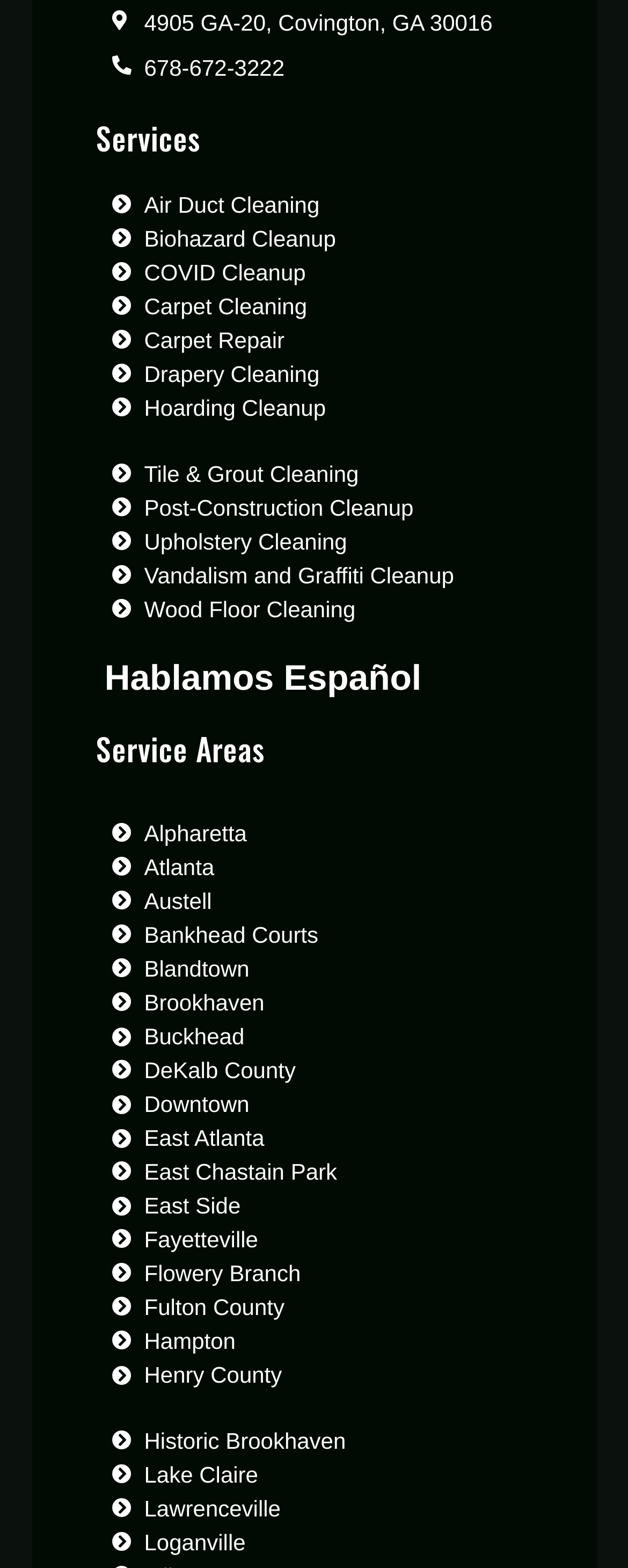How many service areas are listed on the webpage?
Refer to the image and provide a detailed answer to the question.

The number of service areas listed on the webpage can be determined by counting the link elements under the 'Service Areas' heading. There are 20 link elements, each representing a different service area, such as 'Alpharetta', 'Atlanta', and so on.